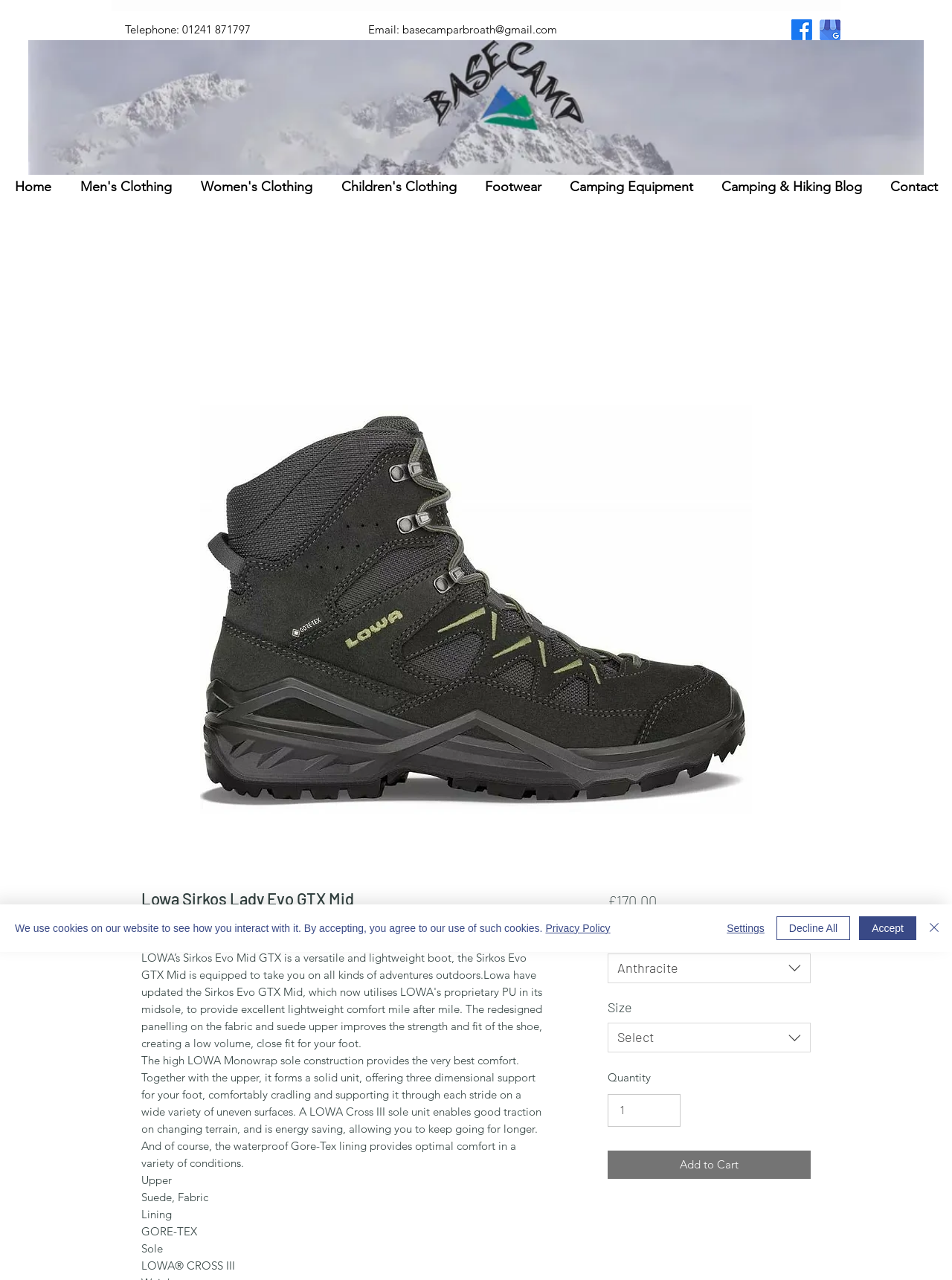Generate an in-depth caption that captures all aspects of the webpage.

This webpage is about a product, specifically the Lowa Renagade Mid GTX, a type of hiking boot. At the top of the page, there is a navigation bar with links to different sections of the website, including "Home", "Men's Clothing", "Women's Clothing", "Children's Clothing", "Footwear", "Camping Equipment", "Camping & Hiking Blog", and "Contact". 

Below the navigation bar, there is a search bar with a magnifying glass icon and a button to submit the search query. On the top-right corner, there is a social media bar with a Facebook link and an email address. 

The main content of the page is dedicated to the product description. There is a large image of the product at the top, followed by a heading with the product name and a SKU number. Below the heading, there is a detailed product description, which includes information about the comfort, support, and traction of the boot, as well as its waterproof features. 

The product description is divided into sections, including "Upper", "Lining", and "Sole", each with a brief description. The page also displays the price of the product, £170.00, and options to select the color and size. There is a quantity spinner and an "Add to Cart" button below. 

At the bottom of the page, there is a cookie policy alert with links to the privacy policy and buttons to accept, decline, or adjust the cookie settings.